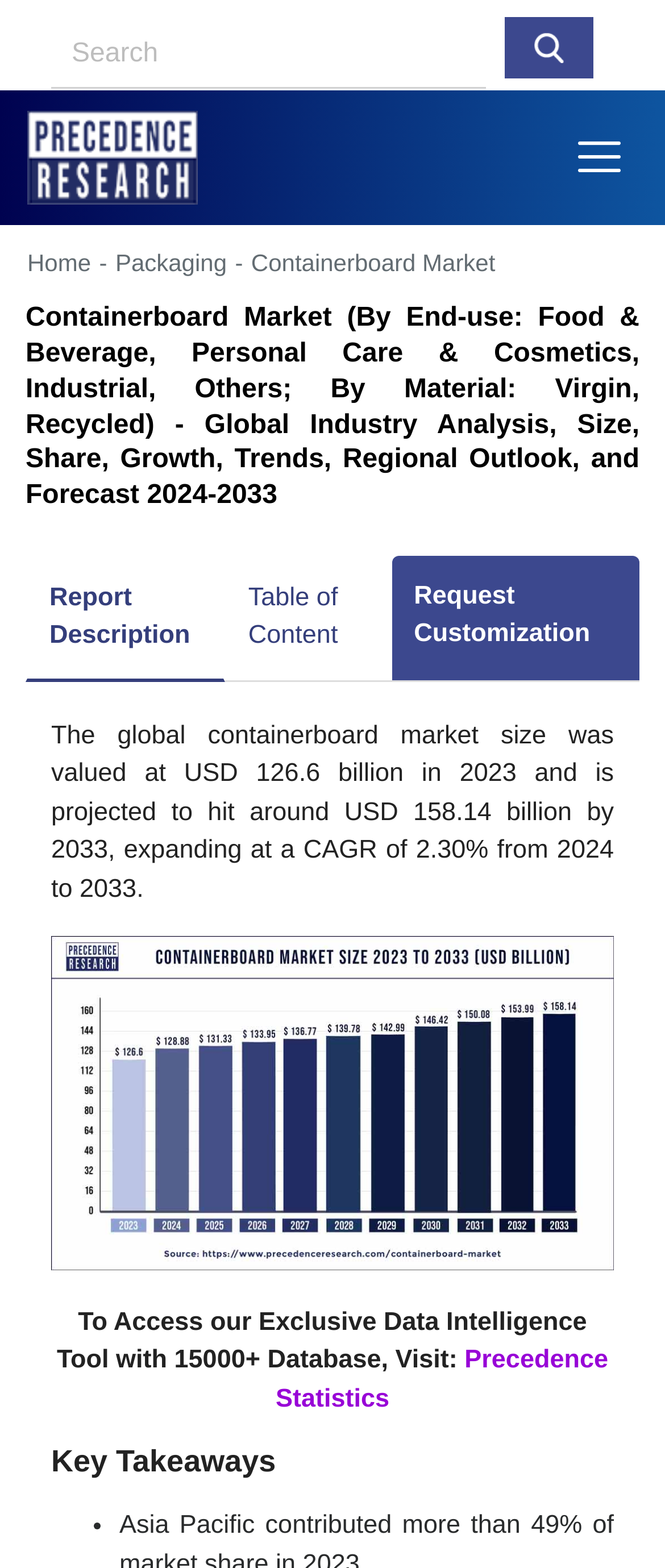Please locate the bounding box coordinates of the element that should be clicked to complete the given instruction: "go to precedence research homepage".

[0.041, 0.067, 0.959, 0.135]